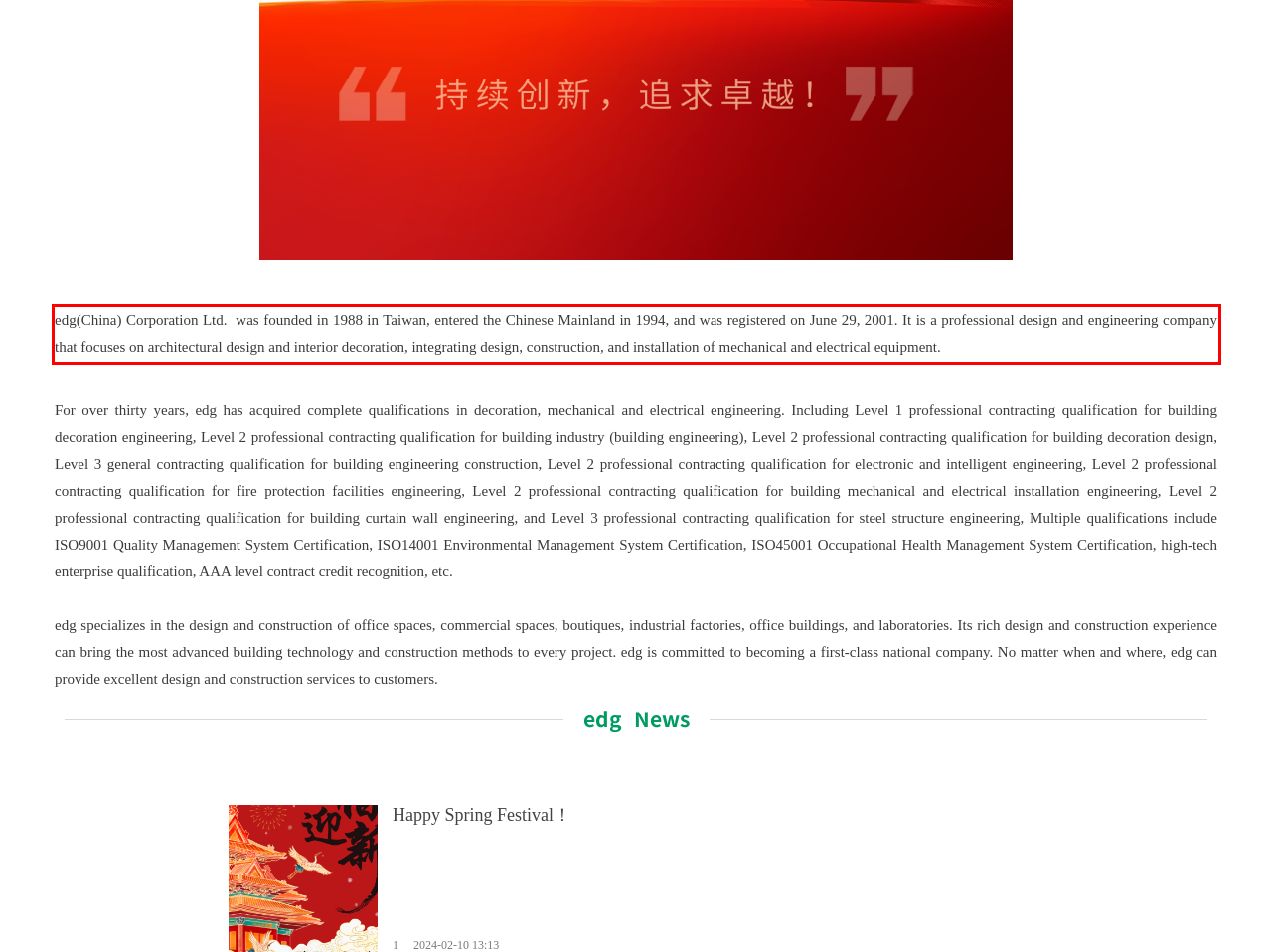You are provided with a webpage screenshot that includes a red rectangle bounding box. Extract the text content from within the bounding box using OCR.

edg(China) Corporation Ltd. was founded in 1988 in Taiwan, entered the Chinese Mainland in 1994, and was registered on June 29, 2001. It is a professional design and engineering company that focuses on architectural design and interior decoration, integrating design, construction, and installation of mechanical and electrical equipment.